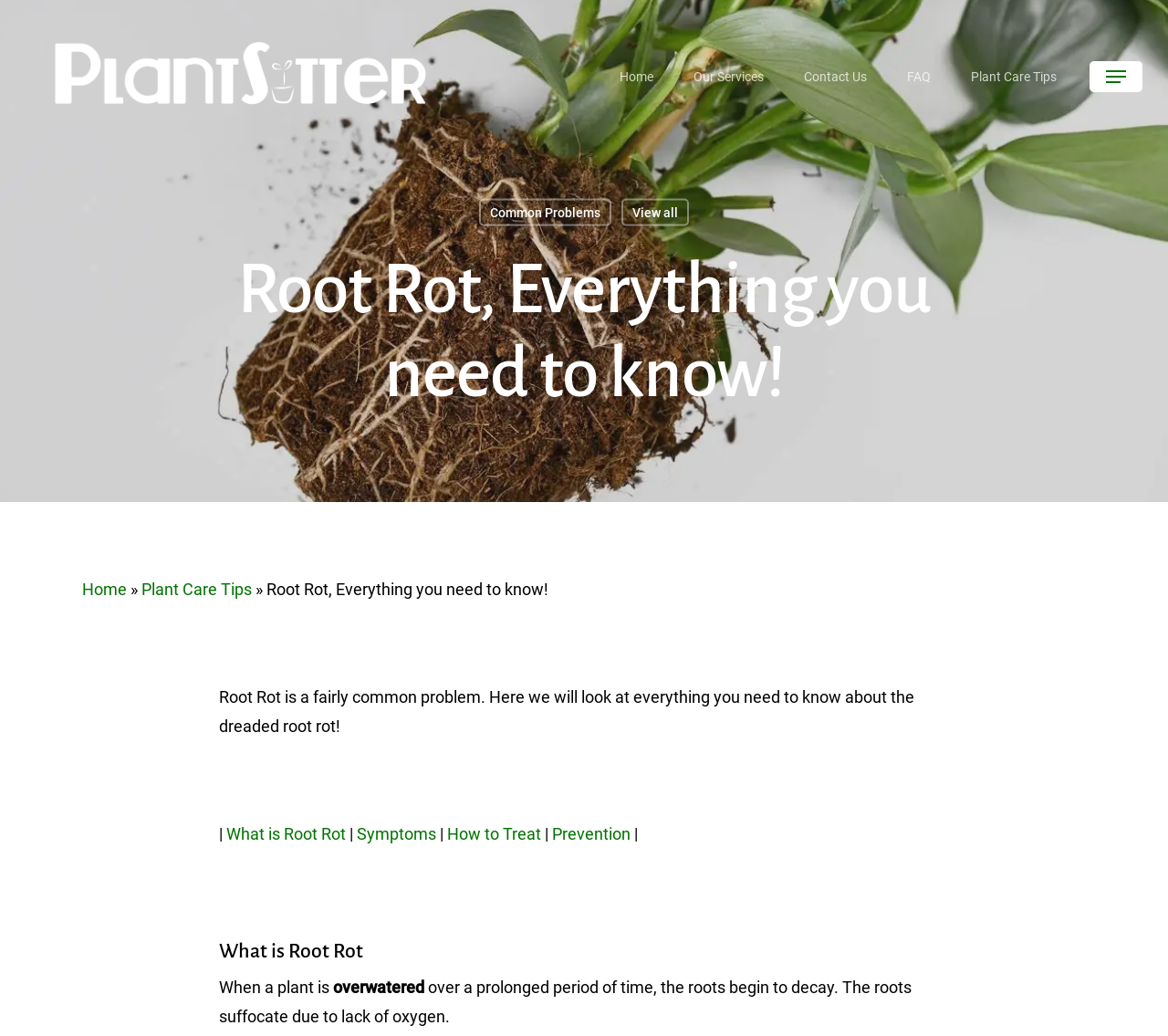Locate the bounding box of the UI element described by: "Plant Care Tips" in the given webpage screenshot.

[0.831, 0.065, 0.905, 0.083]